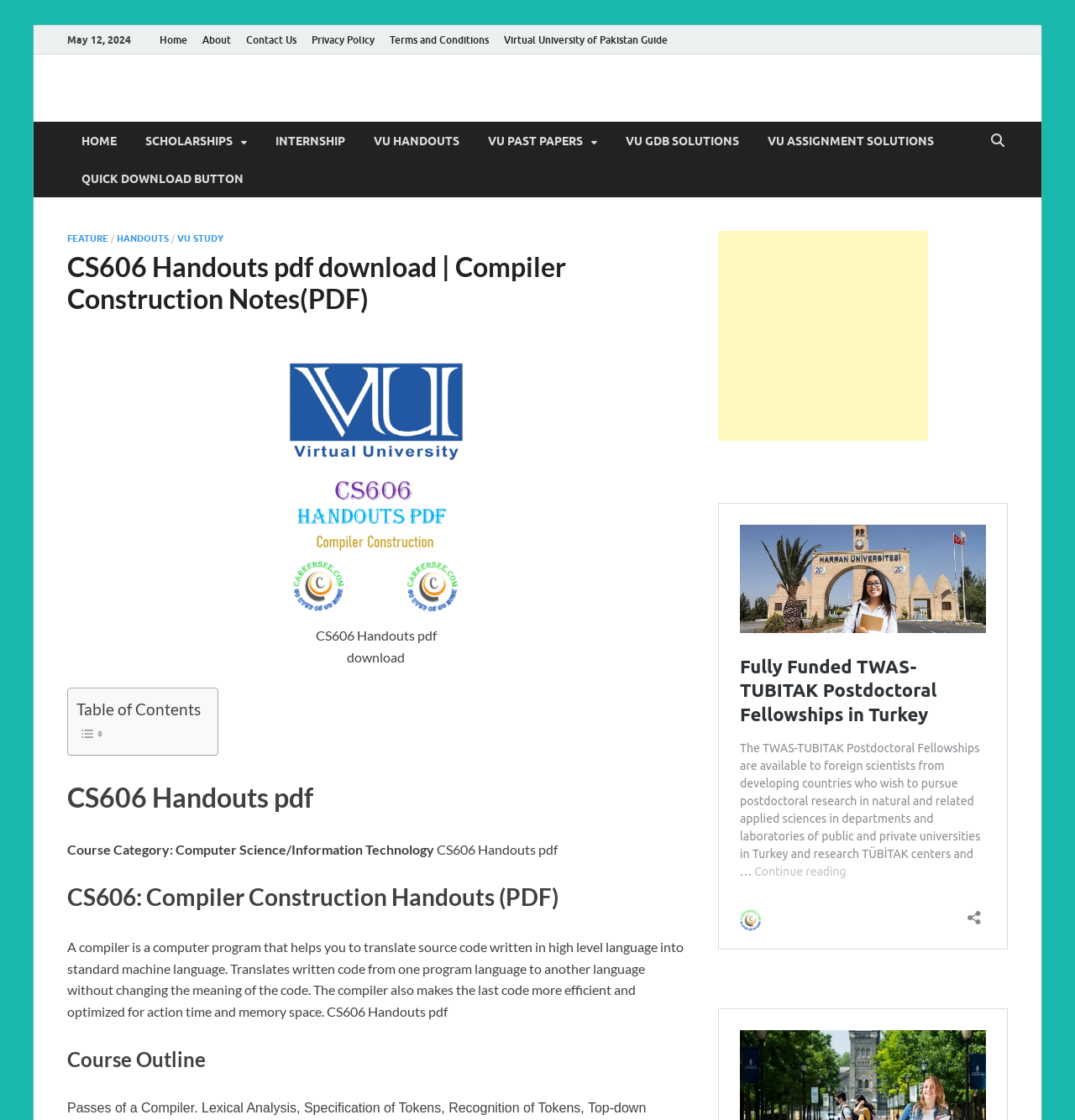Specify the bounding box coordinates of the area that needs to be clicked to achieve the following instruction: "Click the 'VU HANDOUTS' link".

[0.334, 0.109, 0.441, 0.142]